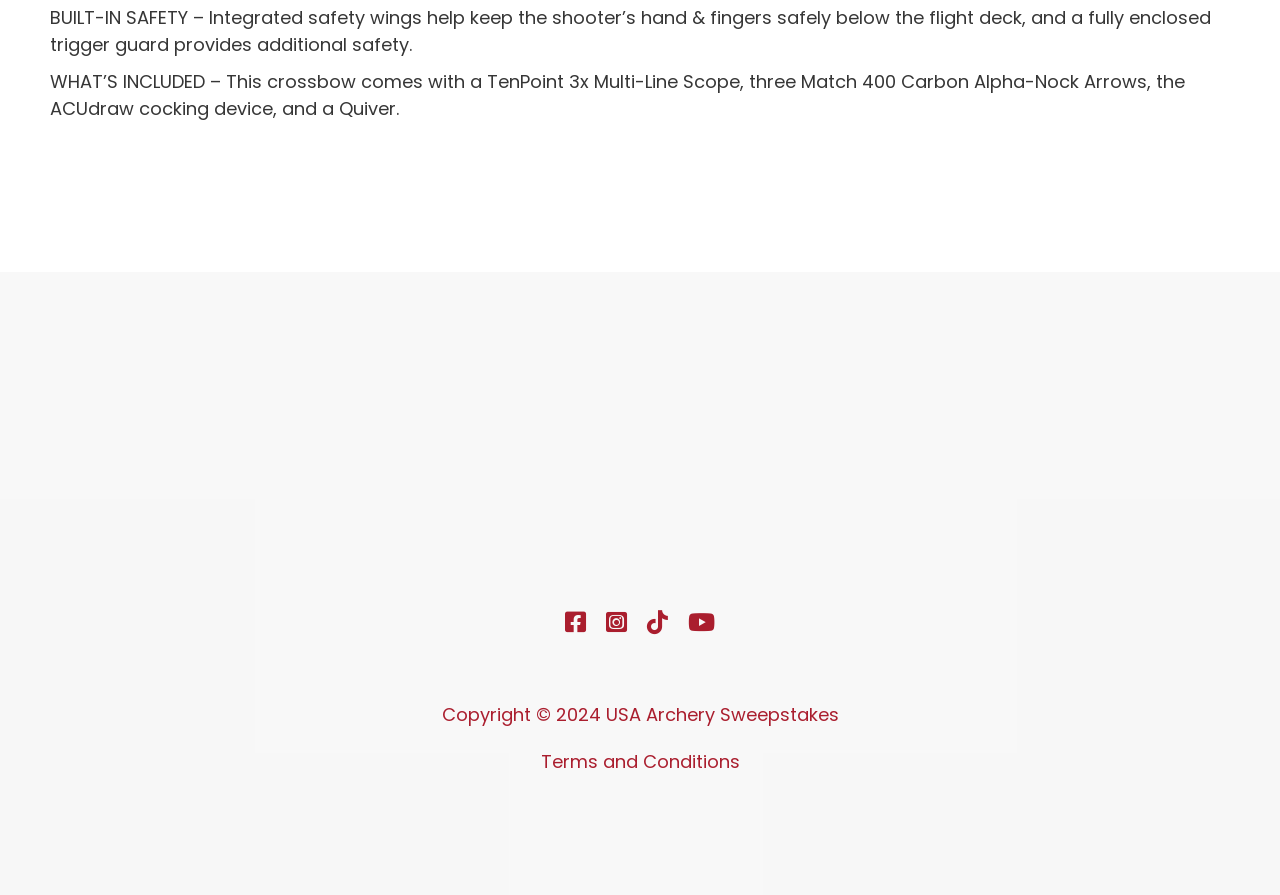What is the purpose of the safety wings?
Refer to the image and give a detailed answer to the question.

According to the StaticText element with the description 'BUILT-IN SAFETY – Integrated safety wings help keep the shooter’s hand & fingers safely below the flight deck, and a fully enclosed trigger guard provides additional safety.', the safety wings are designed to keep the shooter's hand and fingers safely below the flight deck, ensuring additional safety.